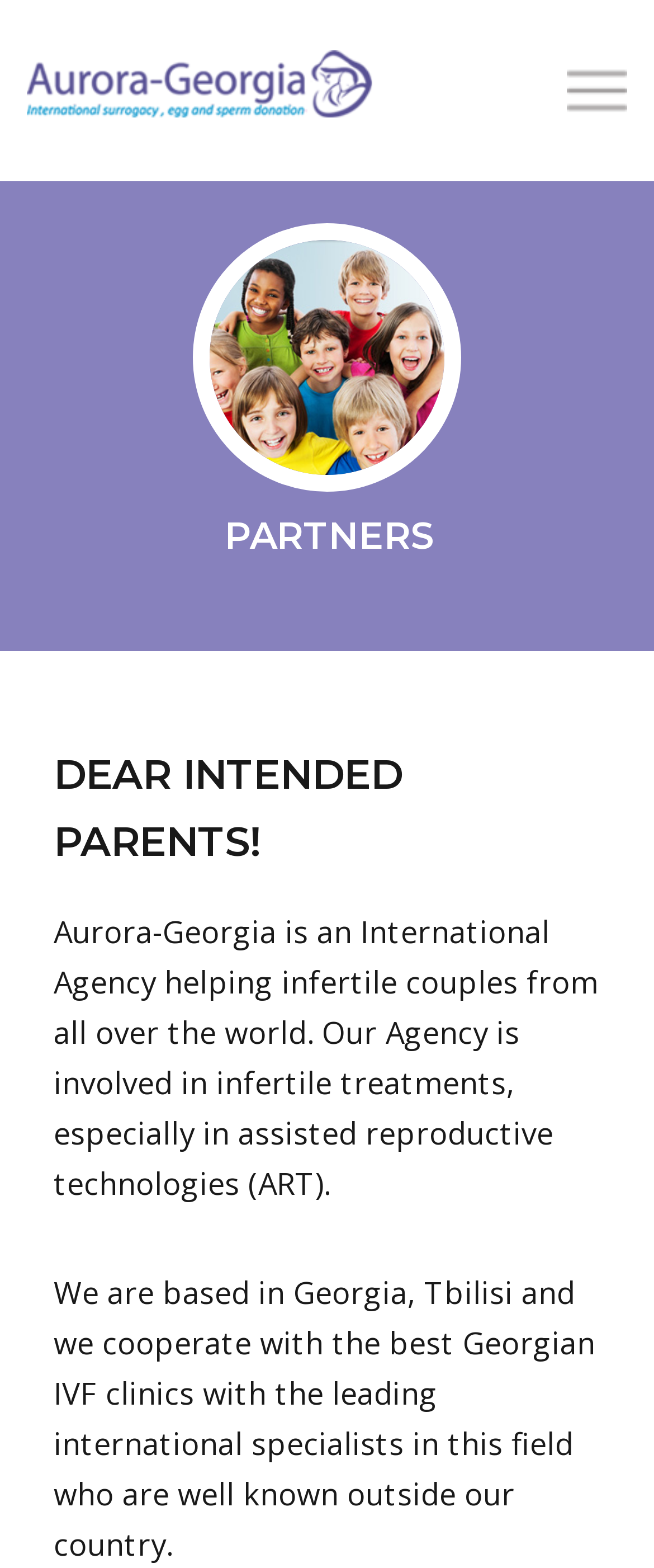Identify and provide the bounding box coordinates of the UI element described: "alt="Aurora-Georgia"". The coordinates should be formatted as [left, top, right, bottom], with each number being a float between 0 and 1.

[0.041, 0.032, 0.569, 0.084]